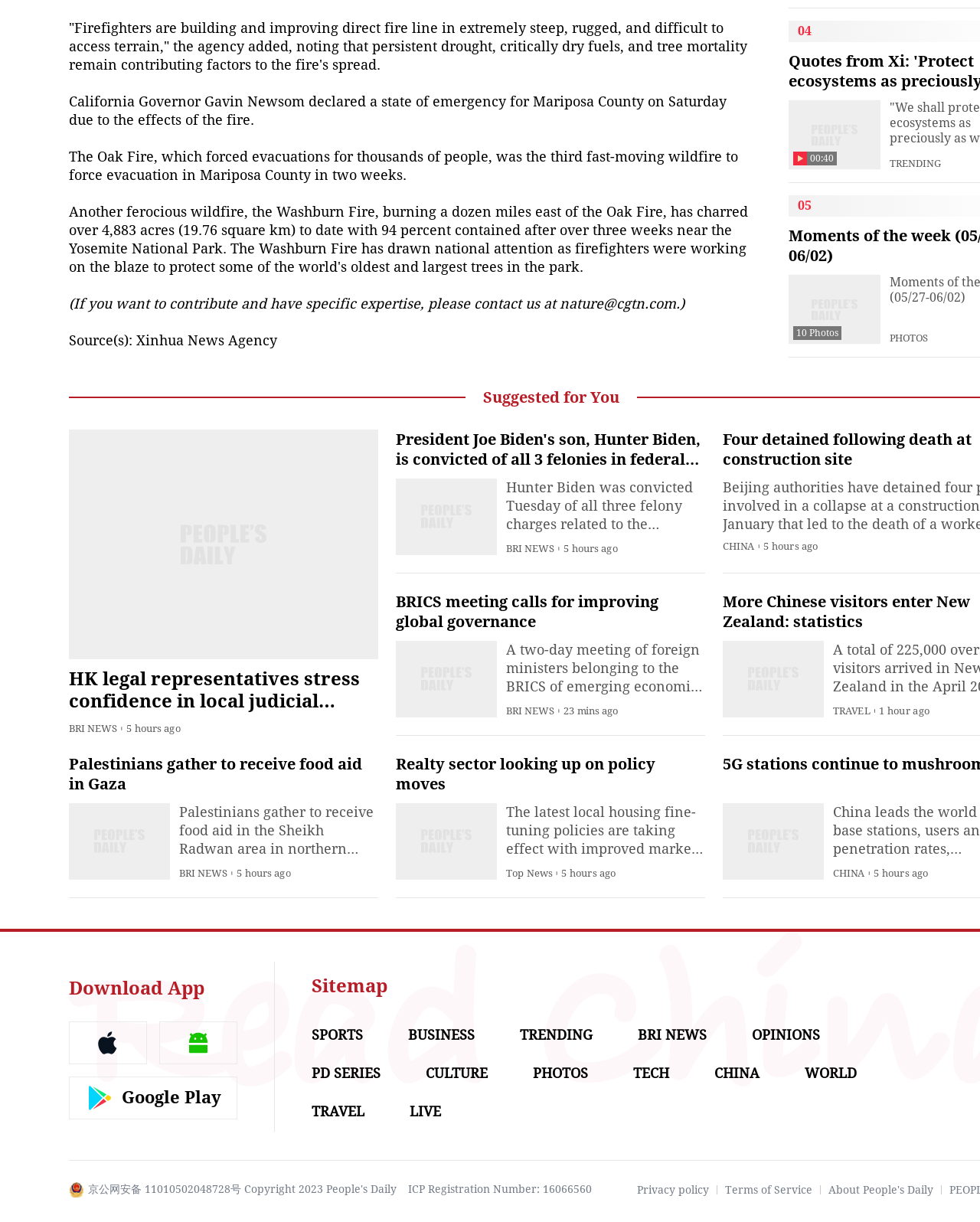Find the bounding box coordinates of the element I should click to carry out the following instruction: "Download App".

[0.07, 0.8, 0.209, 0.817]